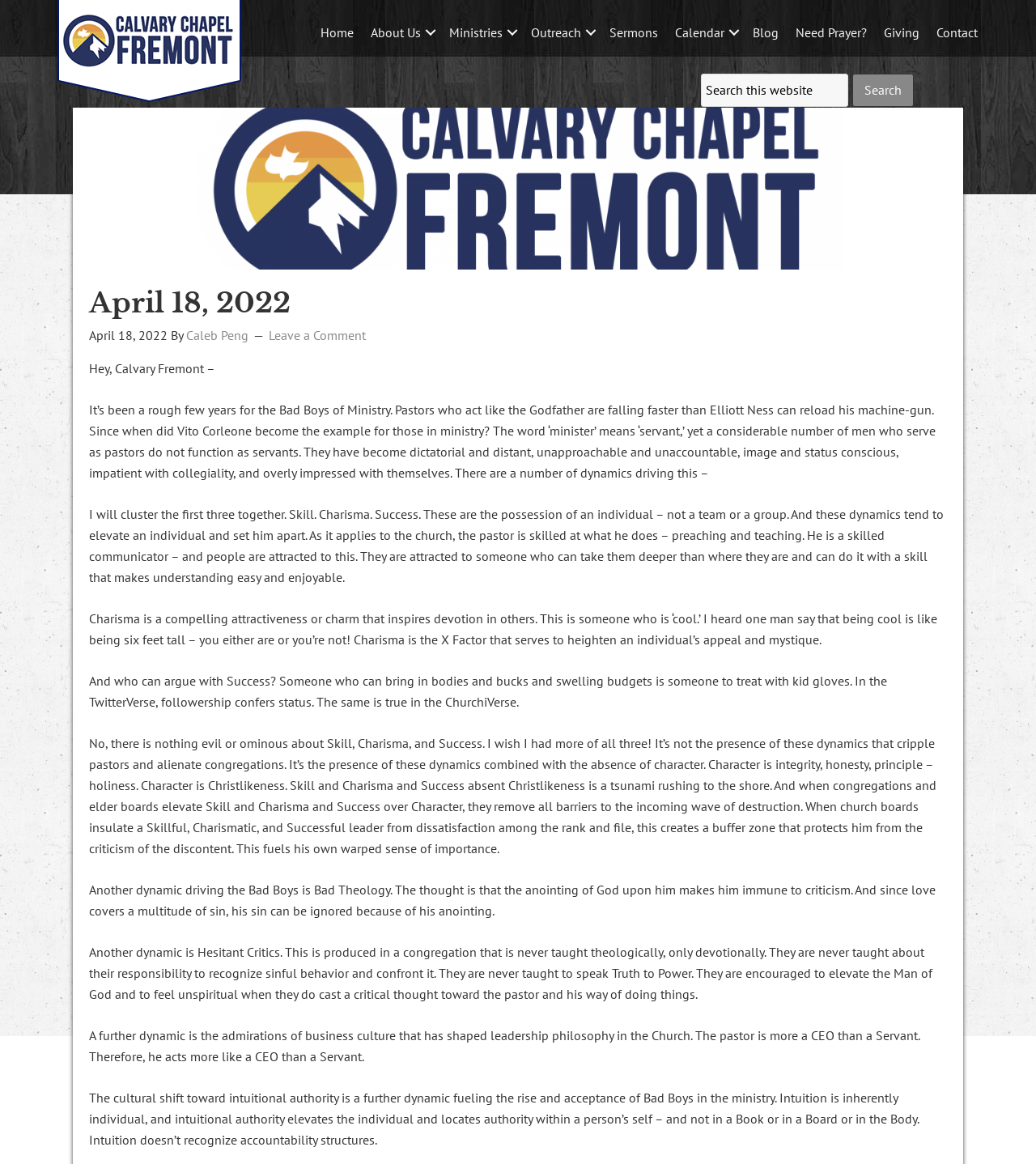Respond with a single word or phrase to the following question:
What is the logo of this website?

LOGO-244-126